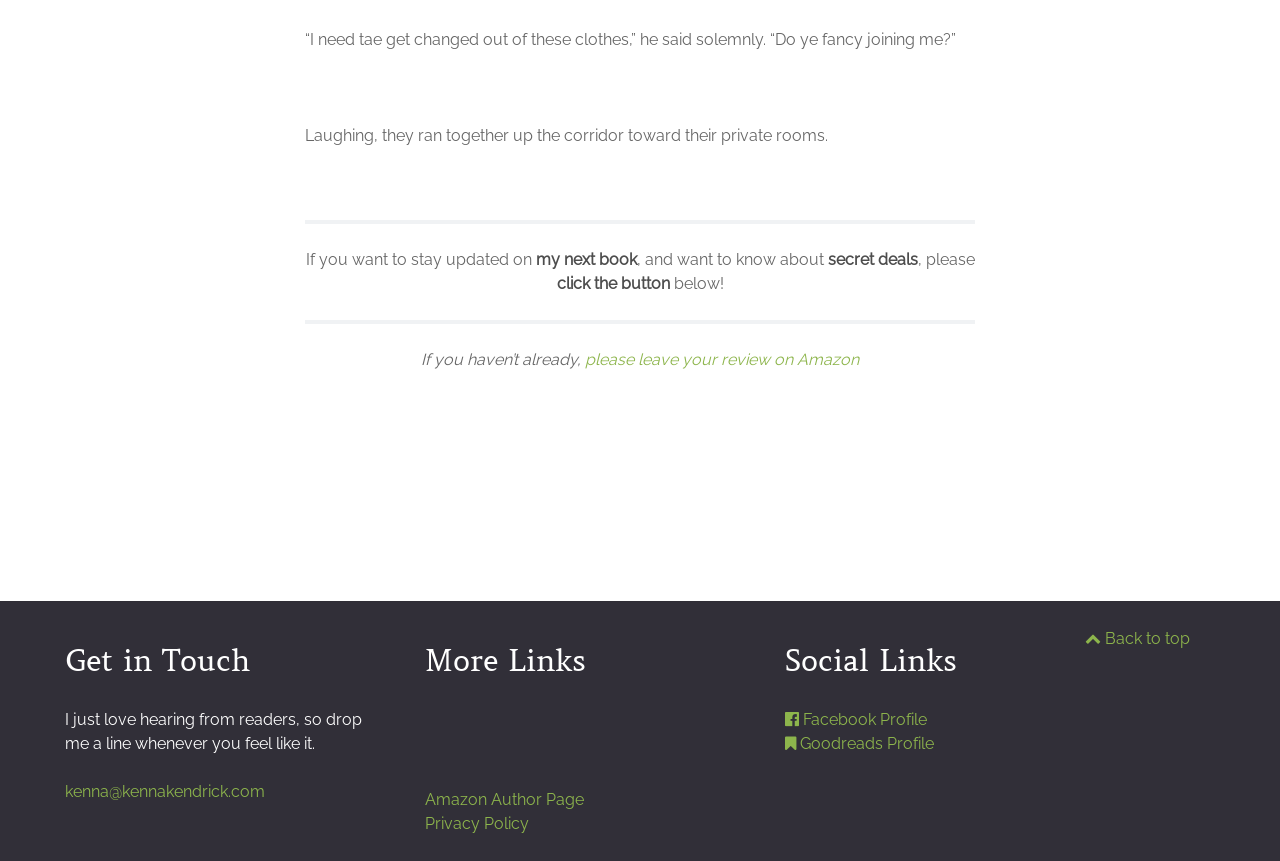Determine the bounding box coordinates of the region I should click to achieve the following instruction: "check the Privacy Policy". Ensure the bounding box coordinates are four float numbers between 0 and 1, i.e., [left, top, right, bottom].

[0.332, 0.946, 0.413, 0.968]